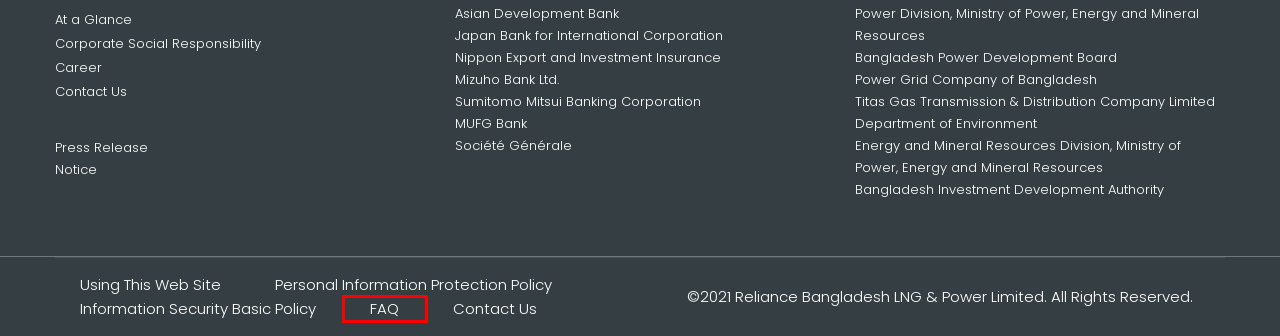You have a screenshot of a webpage with a red bounding box around an element. Select the webpage description that best matches the new webpage after clicking the element within the red bounding box. Here are the descriptions:
A. Company Profile – Reliance Bangladesh LNG & Power Limited
B. Using This Web Site – Reliance Bangladesh LNG & Power Limited
C. NEXI Nippon Export and Investment Insurance
D. FAQ – Reliance Bangladesh LNG & Power Limited
E. JBIC Japan Bank for International Cooperation | HOME
F. MUFG; MUFG Bank; Japan's largest bank.
G. Societe Generale Group
H. BIDA - Home

D